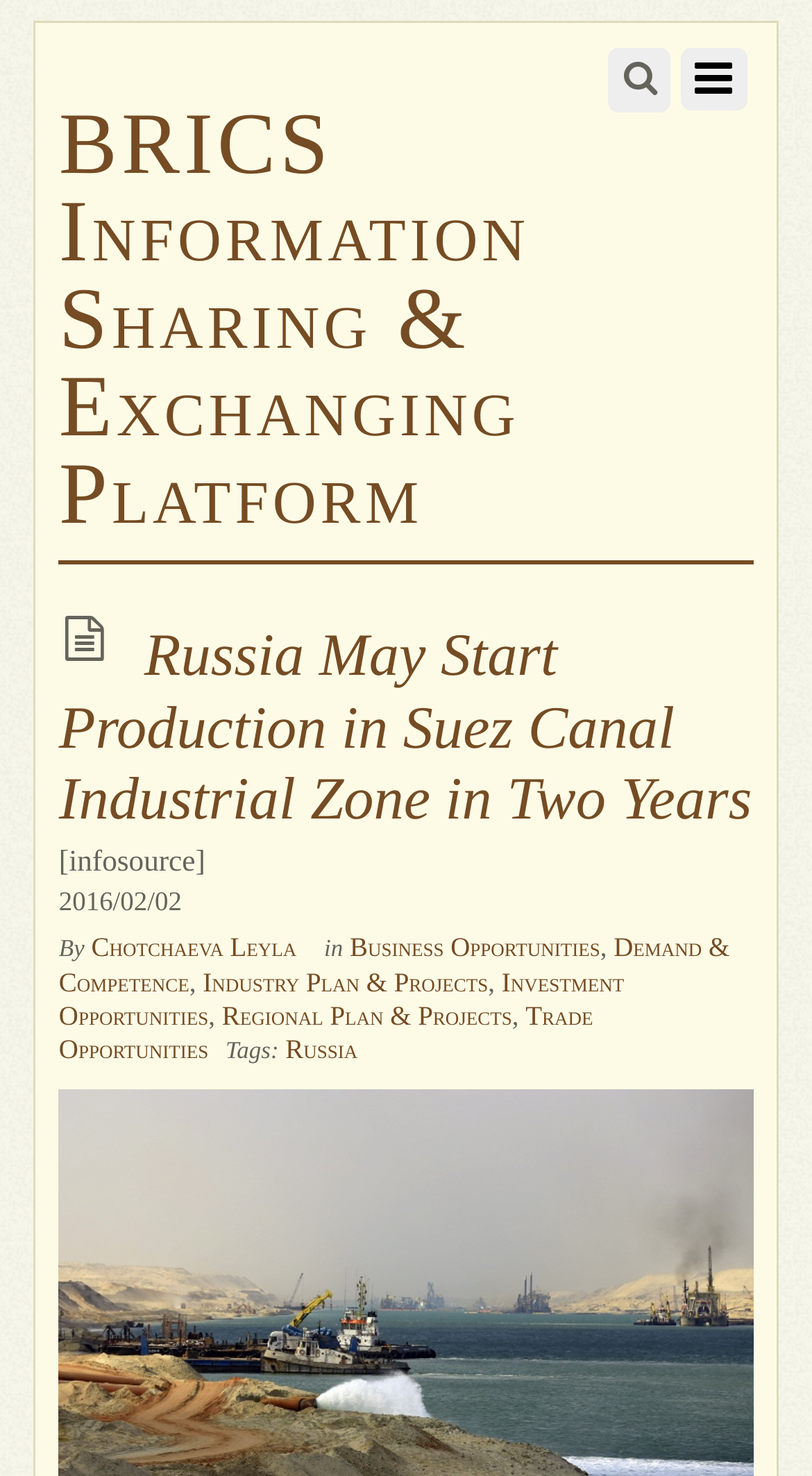Locate the bounding box coordinates of the element that should be clicked to execute the following instruction: "visit BRICS Information Sharing & Exchanging Platform".

[0.073, 0.066, 0.652, 0.368]